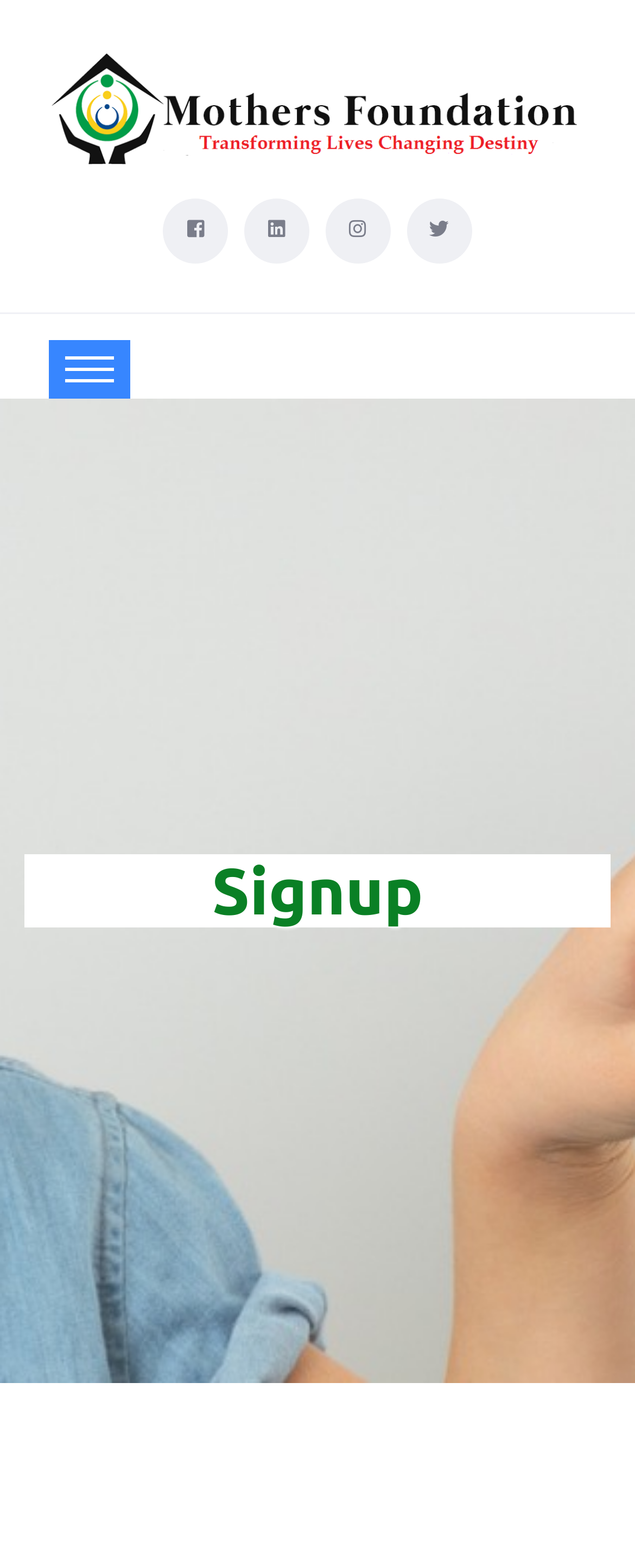Create a full and detailed caption for the entire webpage.

The webpage is about Mother's Foundation, with a focus on eliminating sickle cell disease by 2035. At the top of the page, there is a large figure that spans almost the entire width, containing an image with a link. Below this figure, there are four social media links, represented by icons, positioned horizontally next to each other, taking up about a quarter of the page's width. 

On the left side of the page, there is a "Signup" heading, which is likely a call-to-action for users to register or sign up for the foundation's services or newsletter.